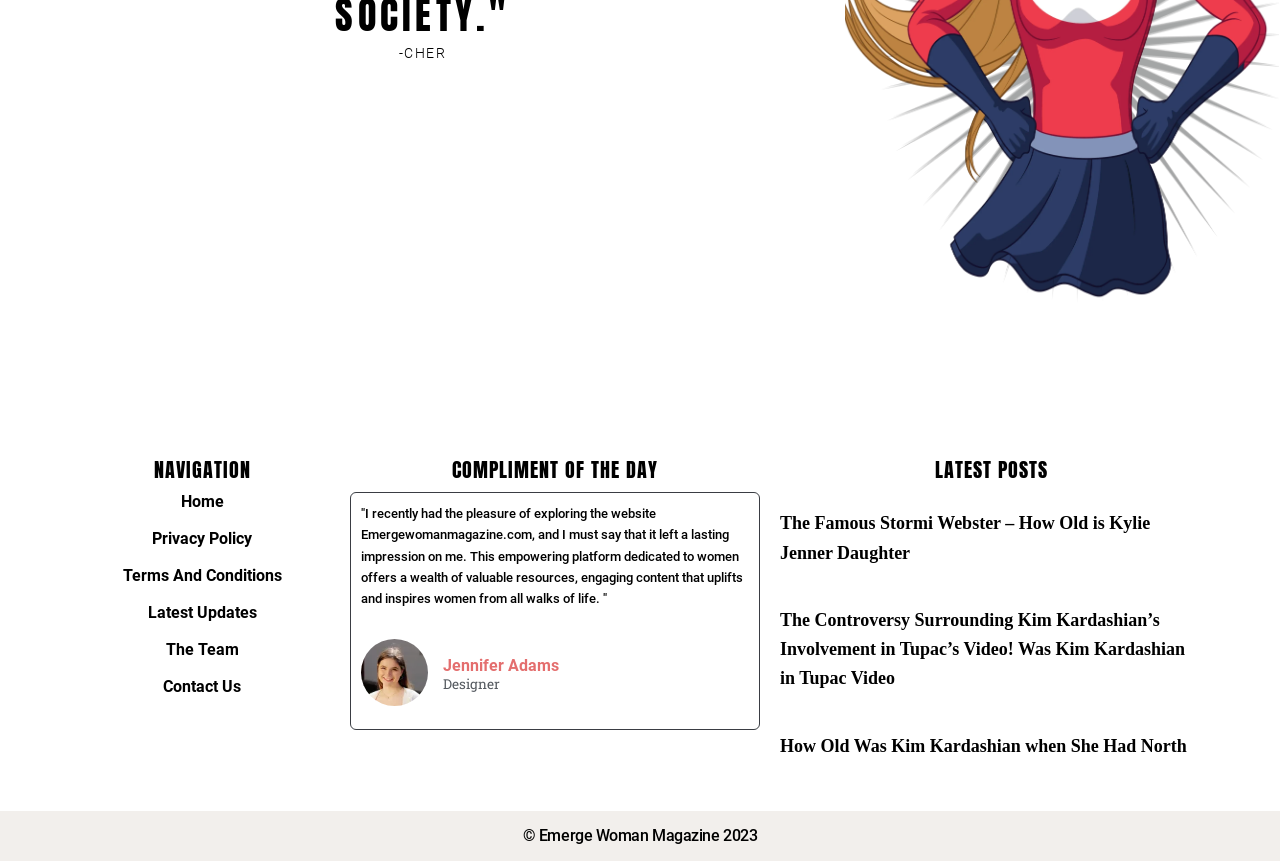Provide a one-word or short-phrase answer to the question:
What is the name of the magazine?

Emerge Woman Magazine